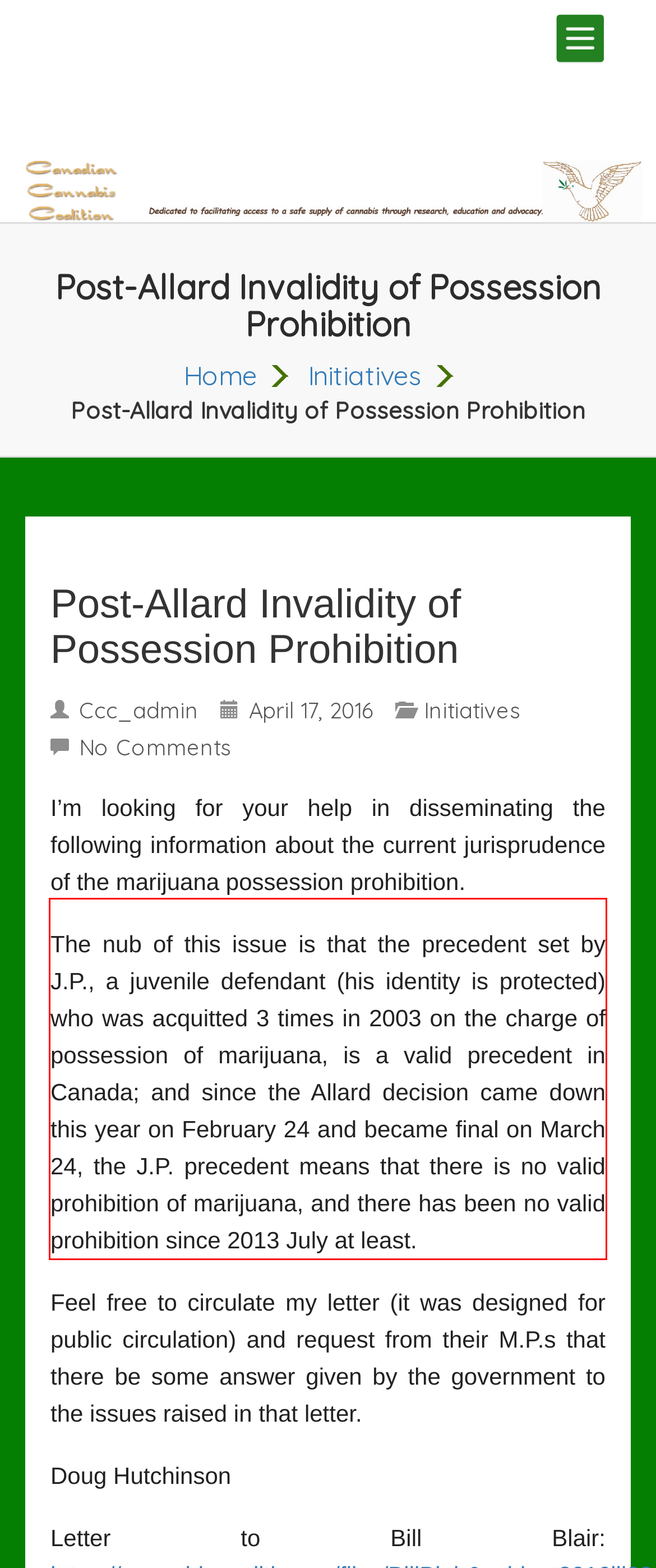By examining the provided screenshot of a webpage, recognize the text within the red bounding box and generate its text content.

The nub of this issue is that the precedent set by J.P., a juvenile defendant (his identity is protected) who was acquitted 3 times in 2003 on the charge of possession of marijuana, is a valid precedent in Canada; and since the Allard decision came down this year on February 24 and became final on March 24, the J.P. precedent means that there is no valid prohibition of marijuana, and there has been no valid prohibition since 2013 July at least.